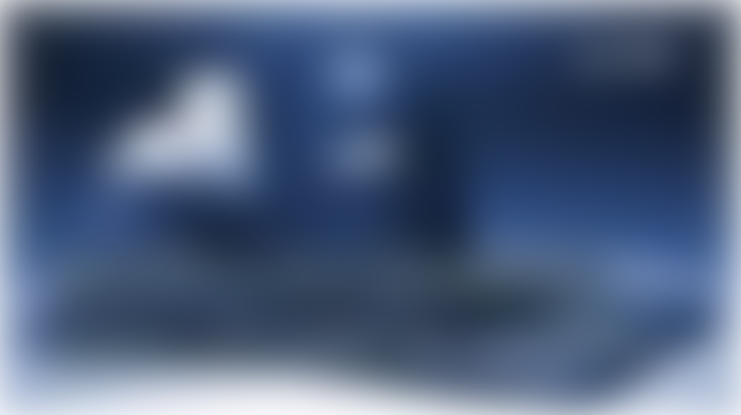Give a thorough and detailed caption for the image.

This image represents a concept related to "translation project management," which likely ties into the broader theme of medical mobile app localization as discussed in the accompanying article, "Medical Mobile App Localization: What Is It And Why Is It So Important?" The image features a striking blue background, possibly symbolizing technology or innovation, with a prominent graphic element resembling a mountain or pyramid, suggesting stability and growth. This visual metaphor aligns with the themes of efficient project management and the importance of localization in connecting medical applications to diverse user bases. Overall, the image serves to enhance the understanding of how effective translation and project management play crucial roles in the successful deployment of medical apps across different languages and cultures.